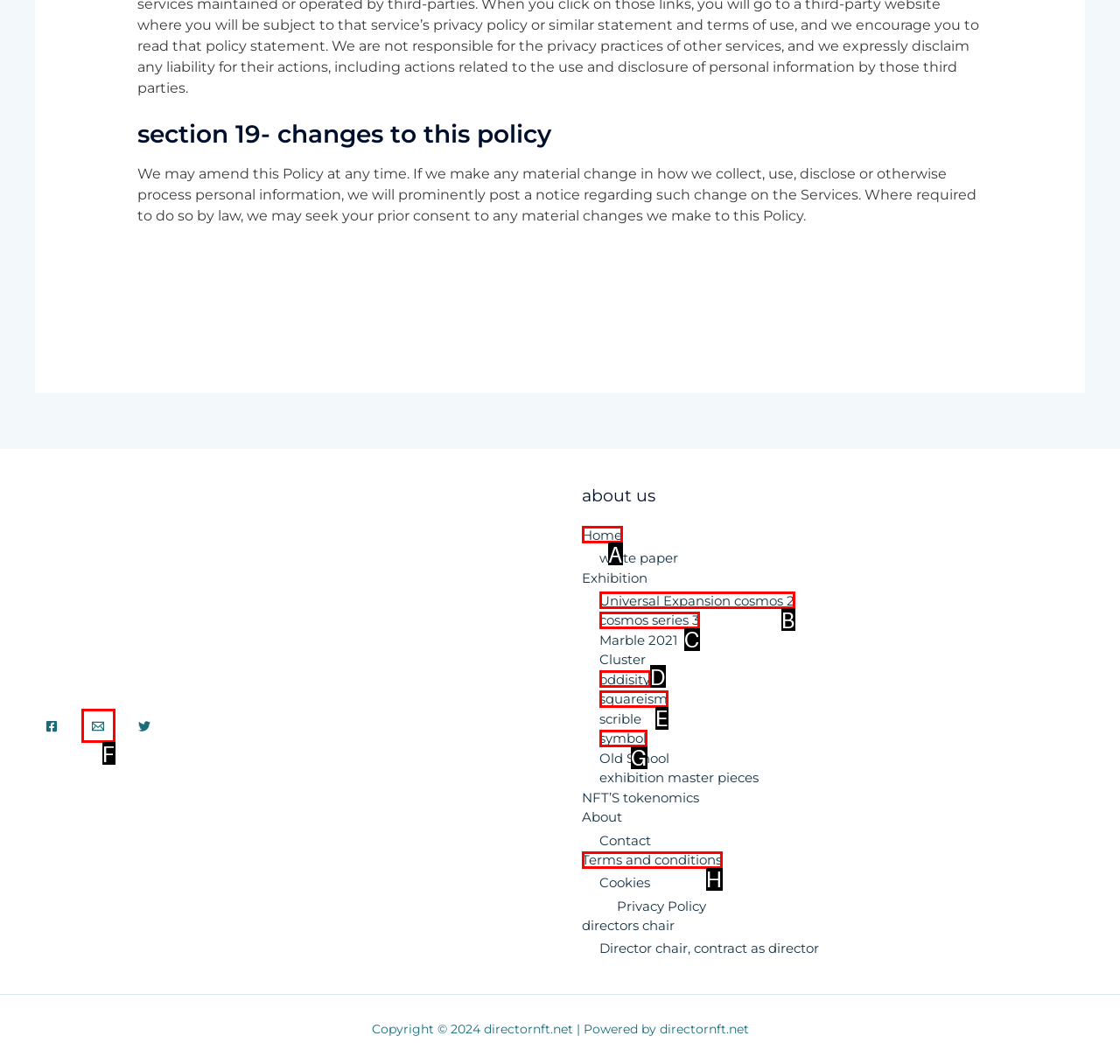With the provided description: Email, select the most suitable HTML element. Respond with the letter of the selected option.

F